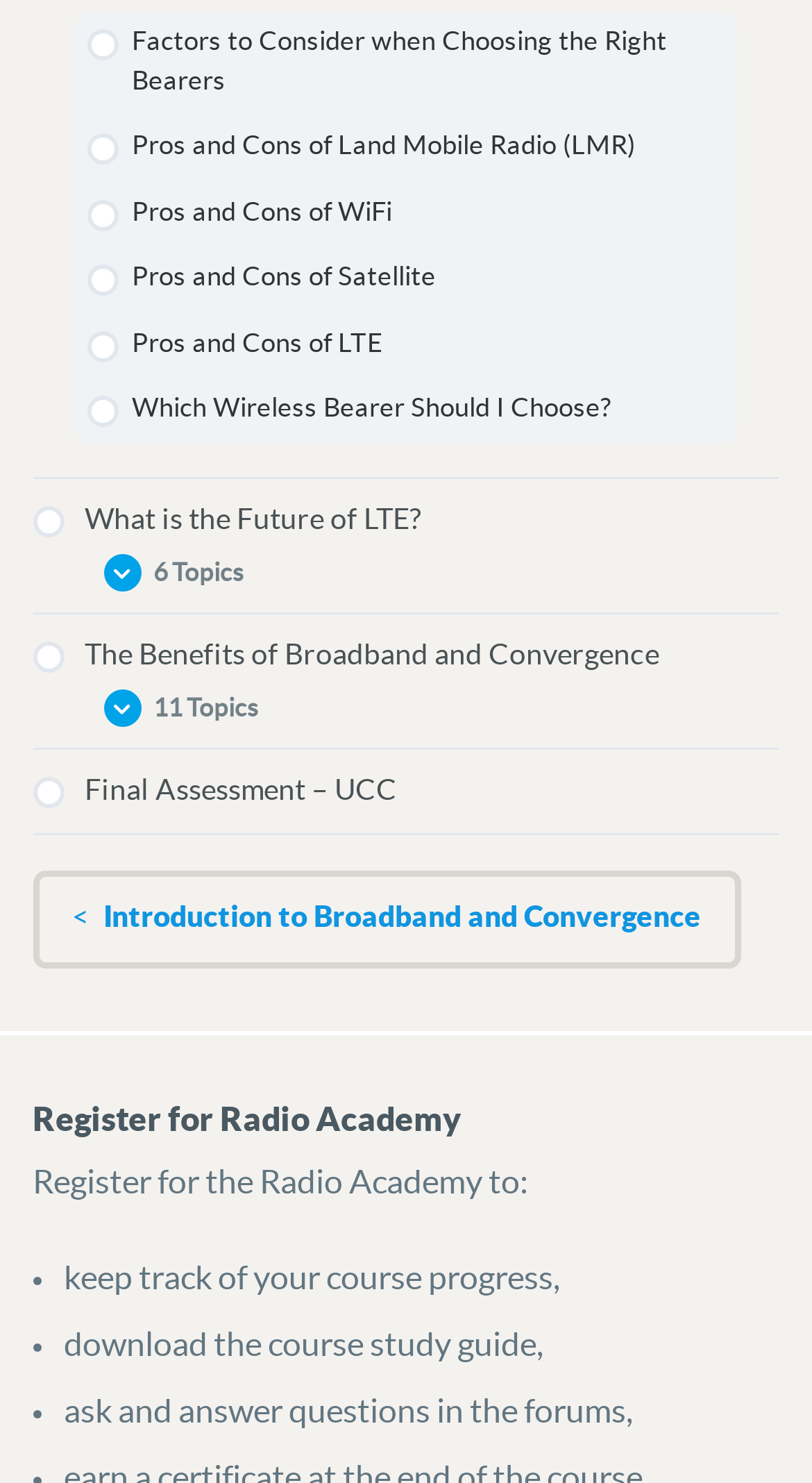Determine the bounding box coordinates of the target area to click to execute the following instruction: "Register for Radio Academy."

[0.04, 0.74, 0.96, 0.771]